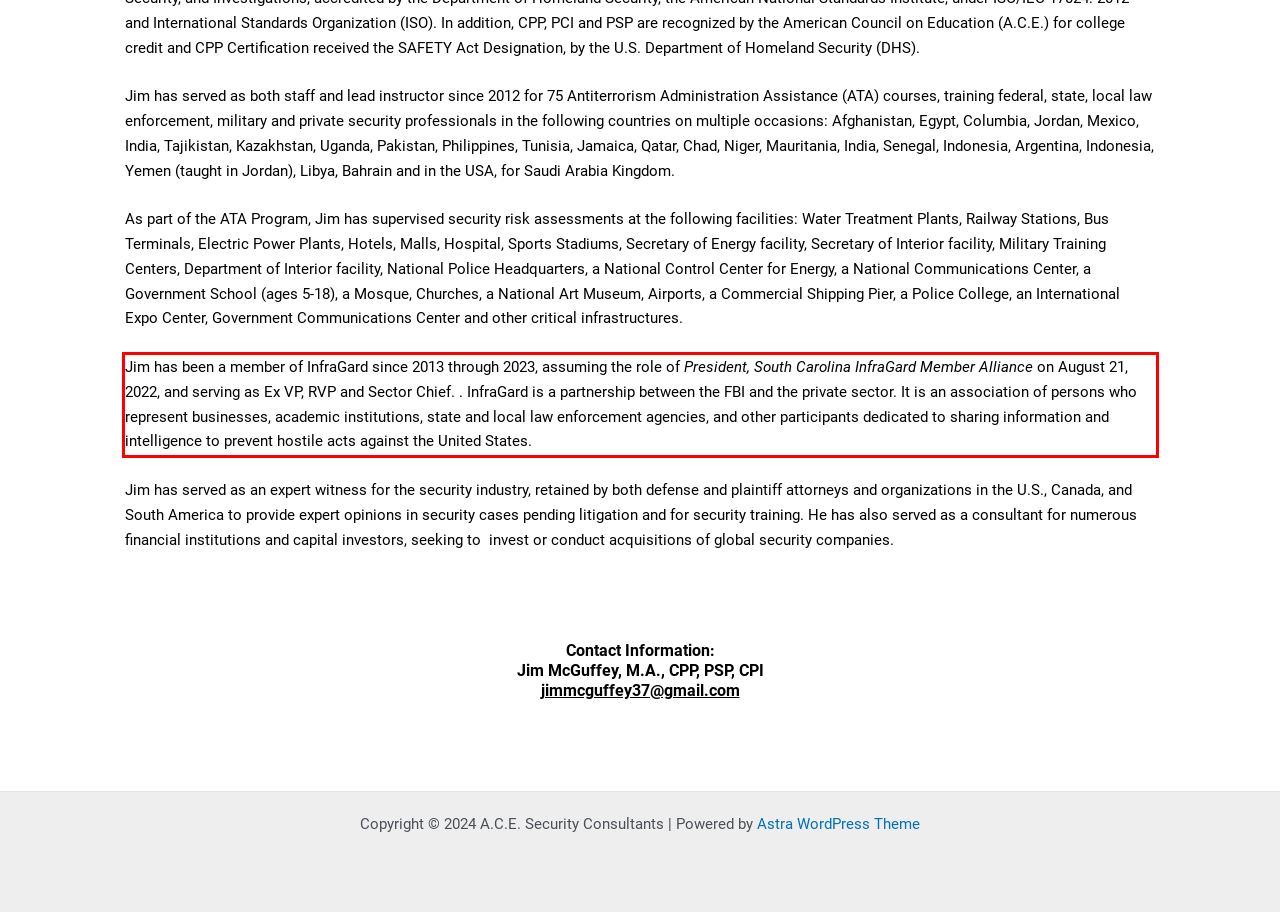Analyze the screenshot of the webpage that features a red bounding box and recognize the text content enclosed within this red bounding box.

Jim has been a member of InfraGard since 2013 through 2023, assuming the role of President, South Carolina InfraGard Member Alliance on August 21, 2022, and serving as Ex VP, RVP and Sector Chief. . InfraGard is a partnership between the FBI and the private sector. It is an association of persons who represent businesses, academic institutions, state and local law enforcement agencies, and other participants dedicated to sharing information and intelligence to prevent hostile acts against the United States.